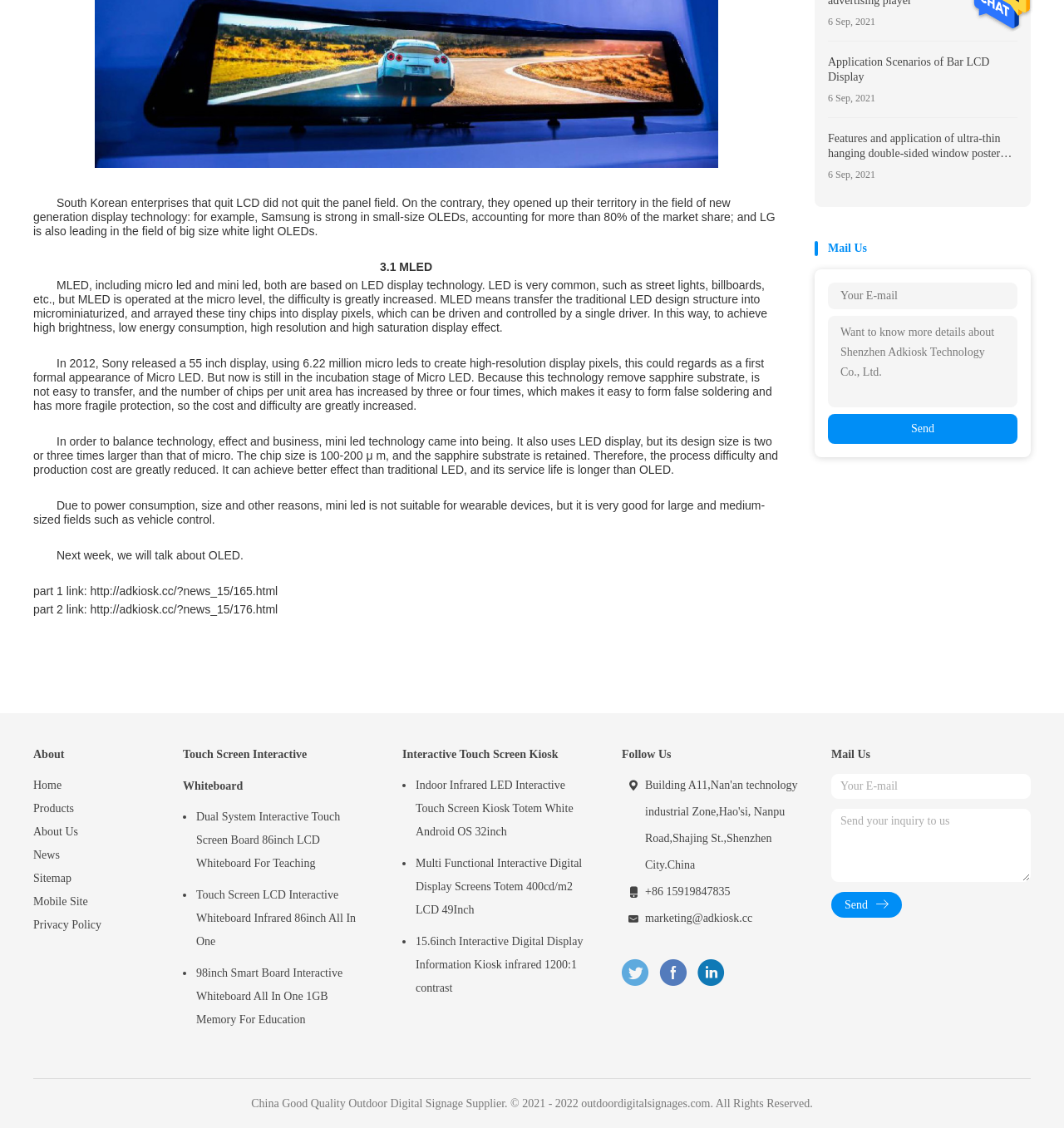Based on the element description, predict the bounding box coordinates (top-left x, top-left y, bottom-right x, bottom-right y) for the UI element in the screenshot: Privacy Policy

[0.031, 0.81, 0.141, 0.831]